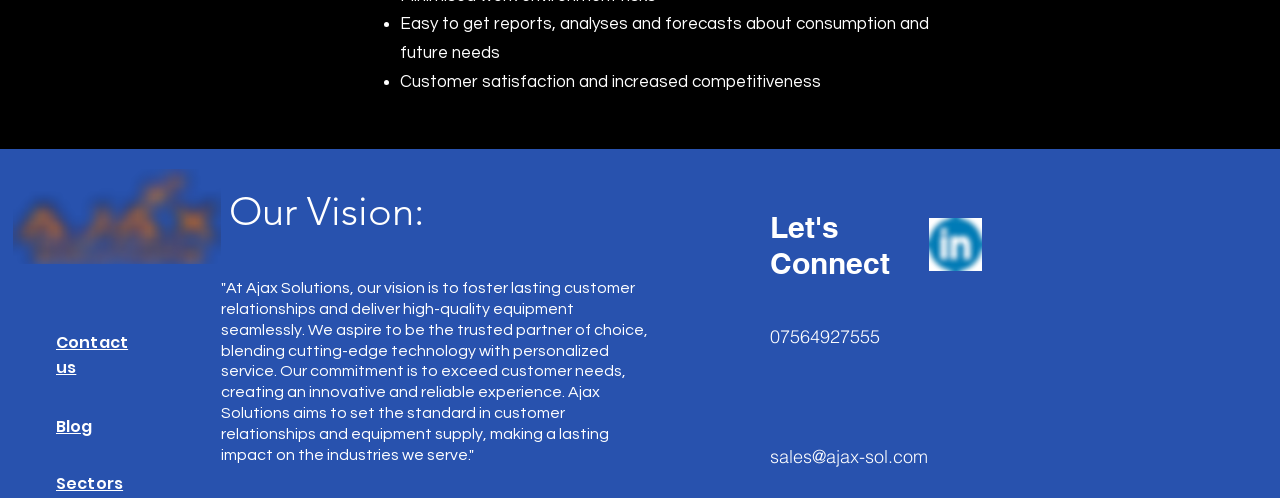What is the purpose of the company?
Please answer the question with a single word or phrase, referencing the image.

Deliver high-quality equipment